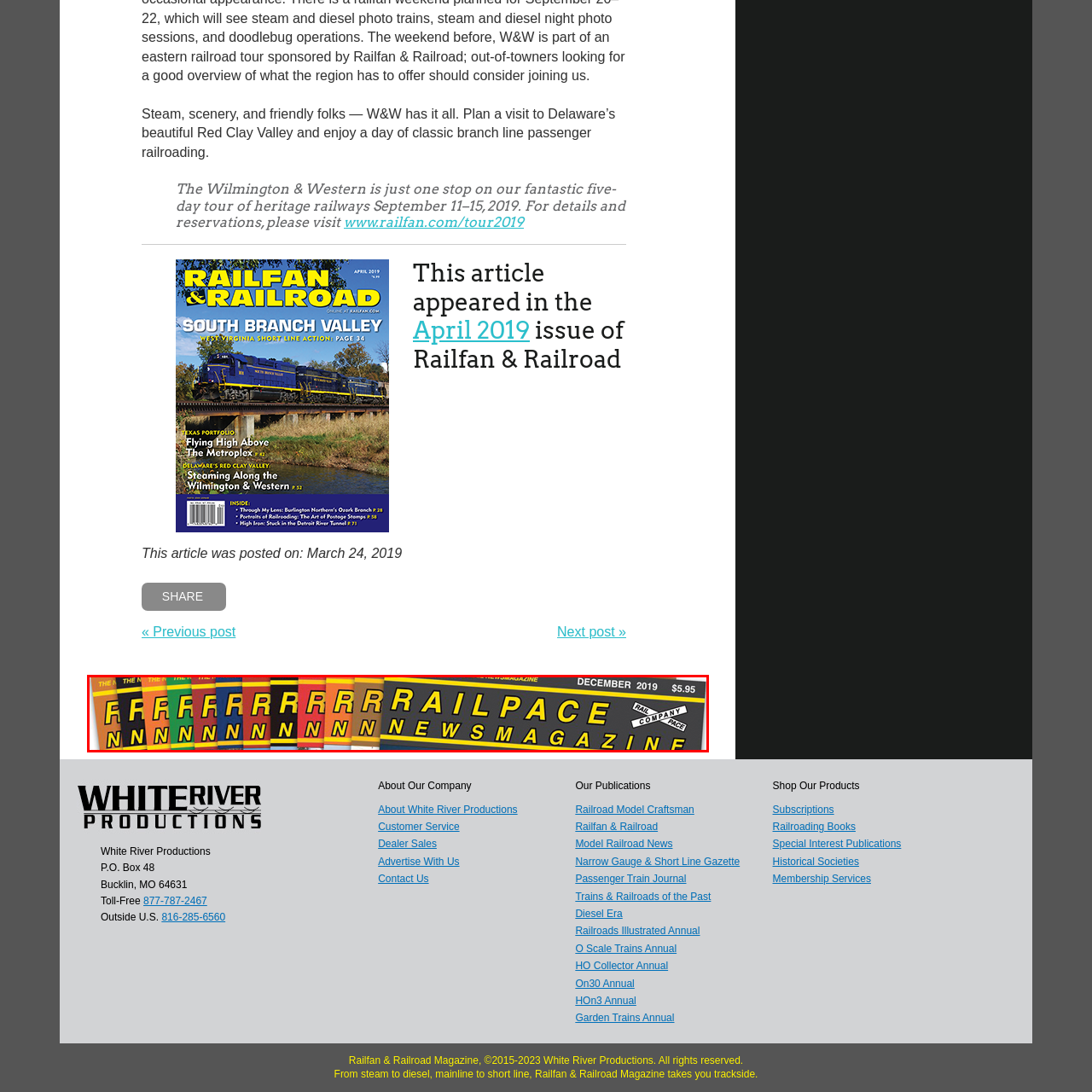Examine the image within the red boundary and respond with a single word or phrase to the question:
What is the price of the December issue?

$5.95